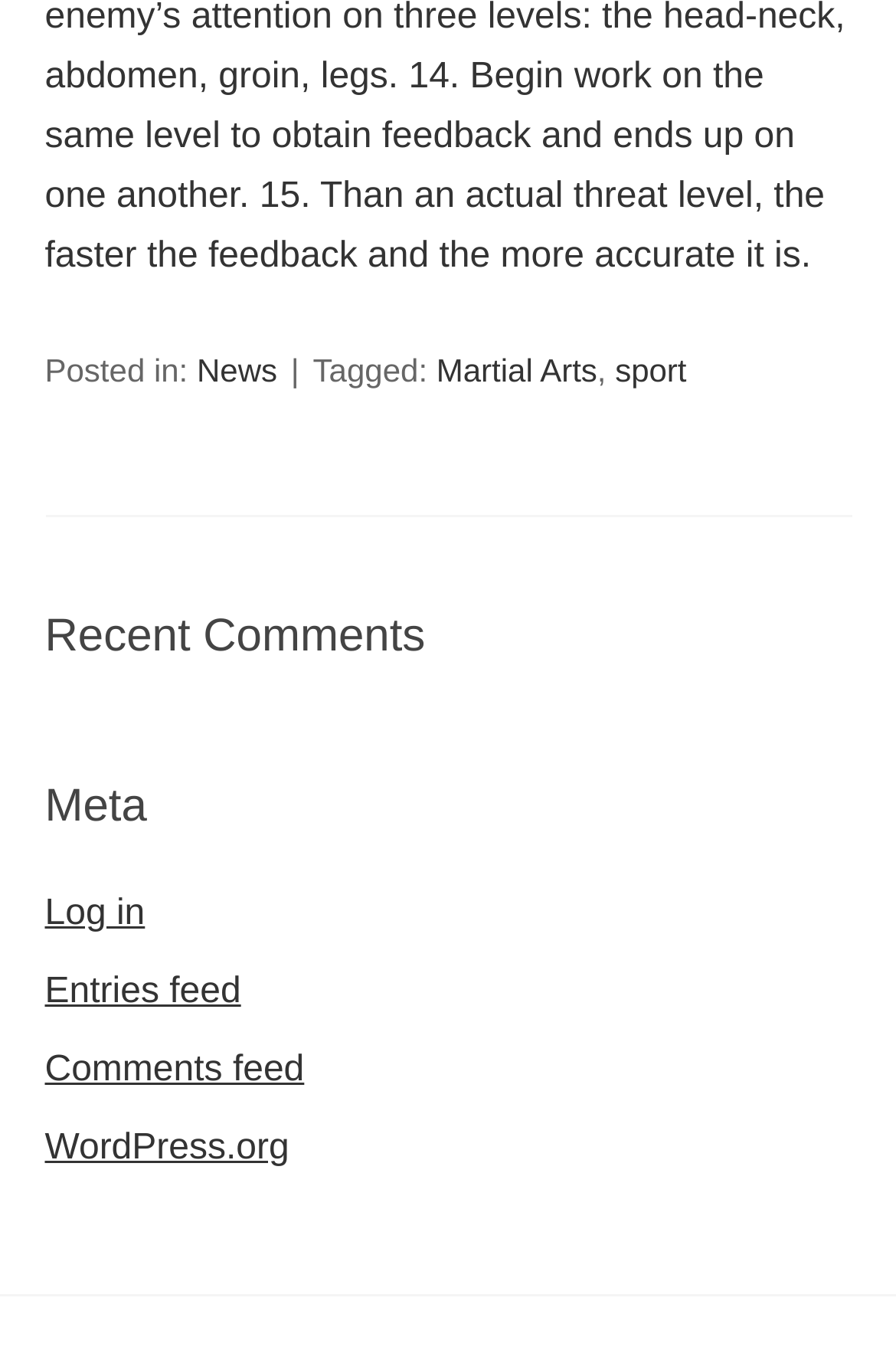Reply to the question with a single word or phrase:
What is the second tag of the post?

sport